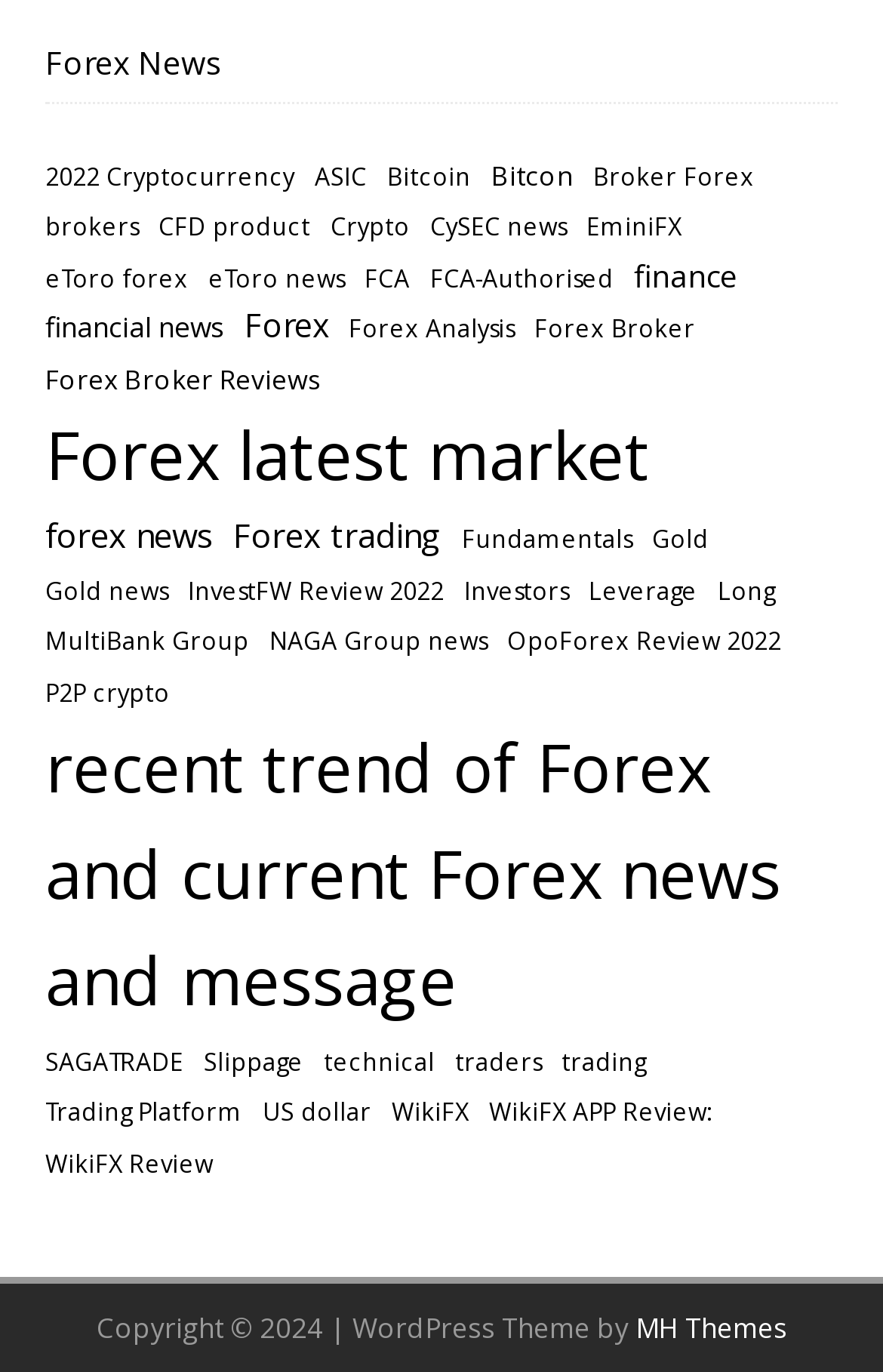Please determine the bounding box coordinates of the element to click in order to execute the following instruction: "Check out WikiFX Review". The coordinates should be four float numbers between 0 and 1, specified as [left, top, right, bottom].

[0.051, 0.834, 0.241, 0.863]